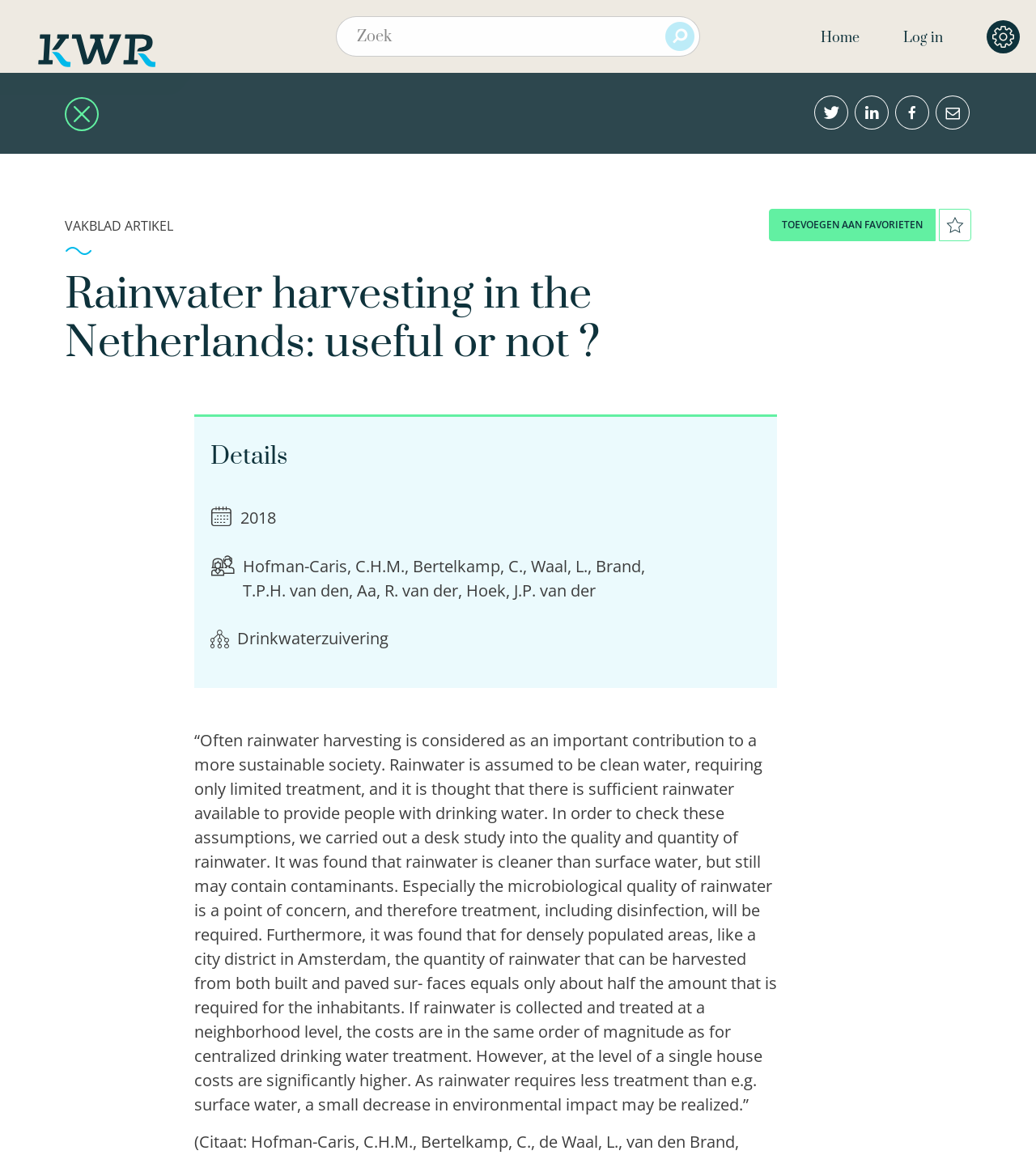Identify the bounding box coordinates of the region that should be clicked to execute the following instruction: "Read about Dune".

None